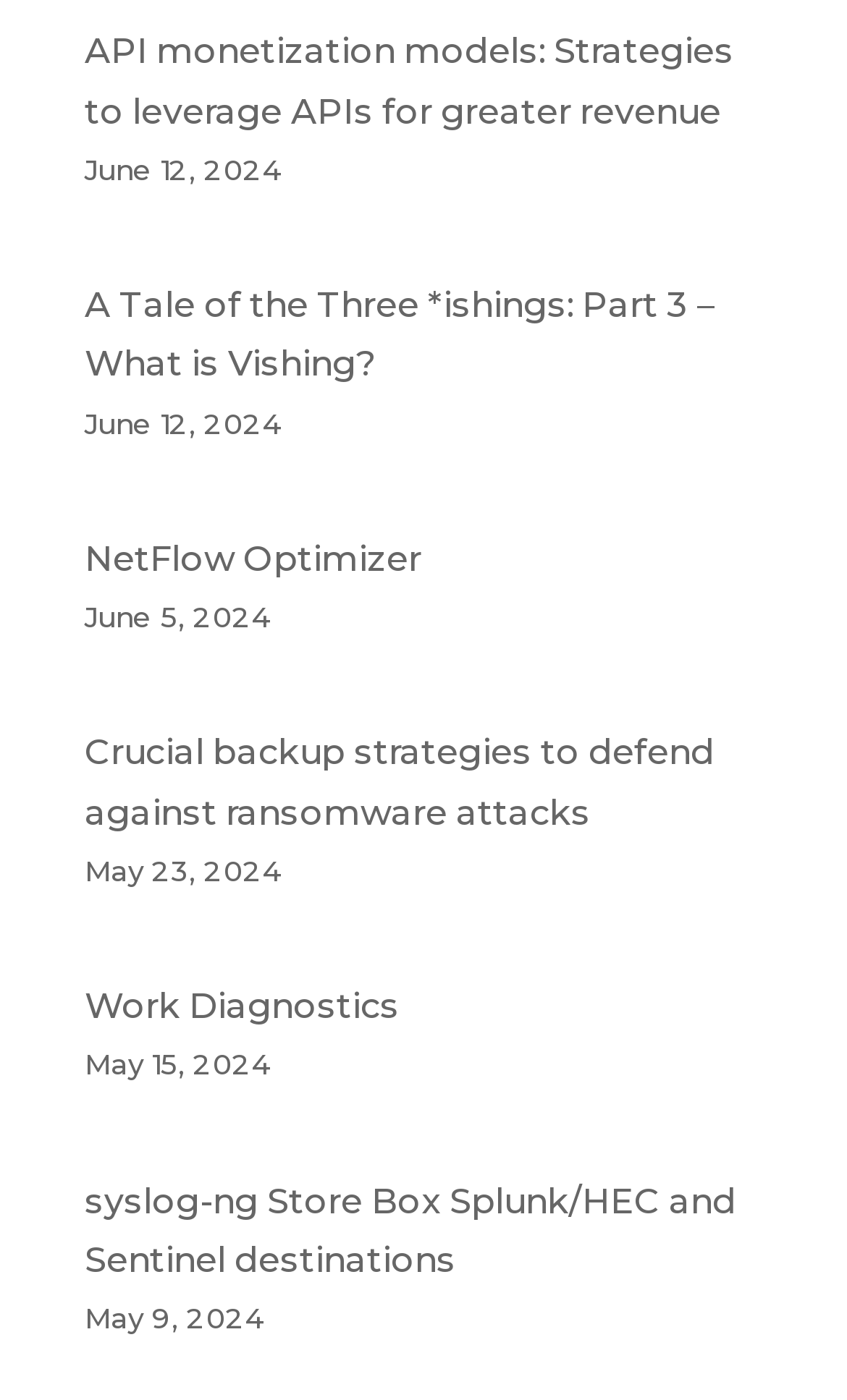What is the oldest article listed on this webpage?
Based on the image, provide a one-word or brief-phrase response.

May 9, 2024